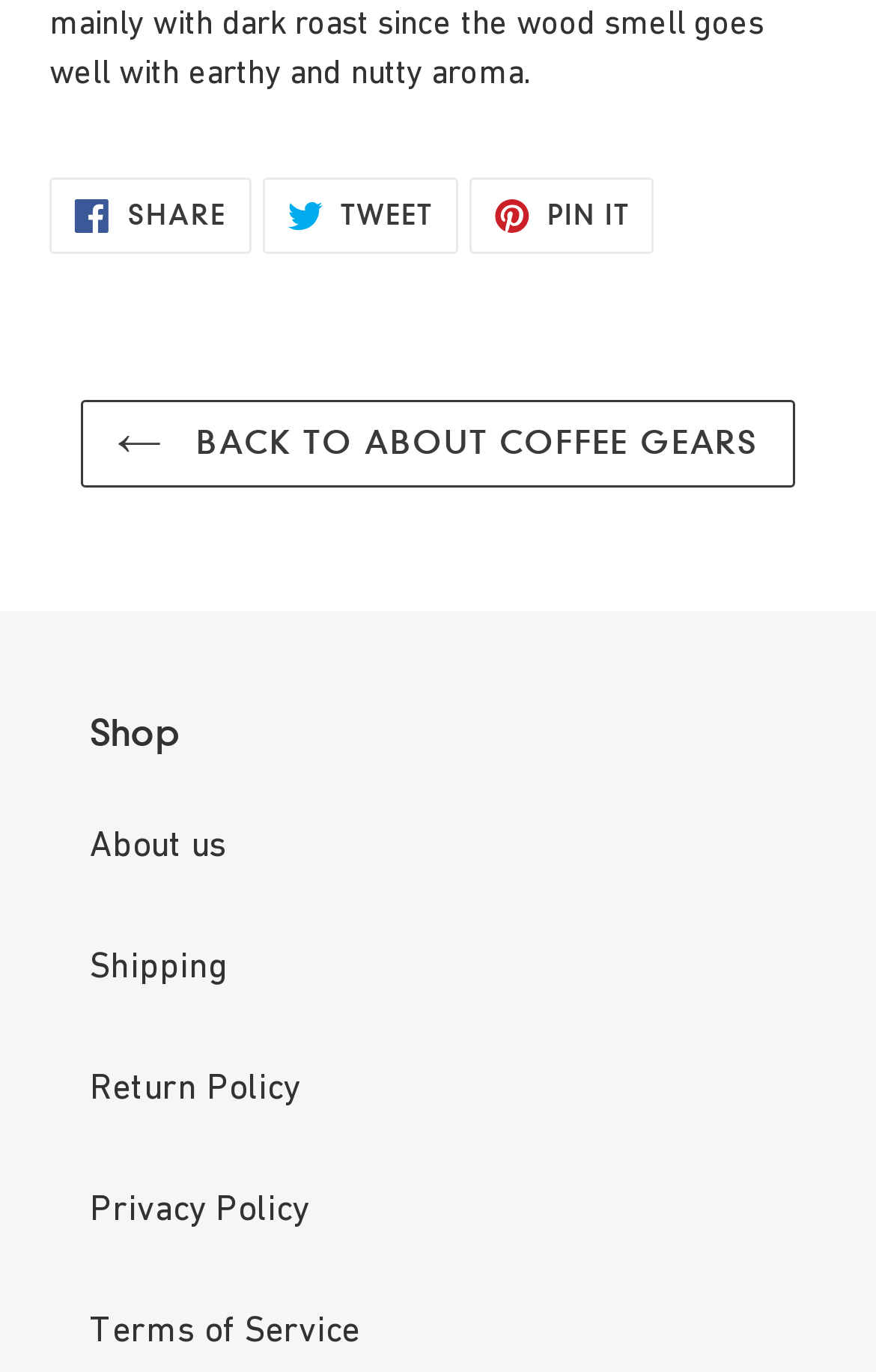Calculate the bounding box coordinates for the UI element based on the following description: "Shipping". Ensure the coordinates are four float numbers between 0 and 1, i.e., [left, top, right, bottom].

[0.103, 0.688, 0.259, 0.718]